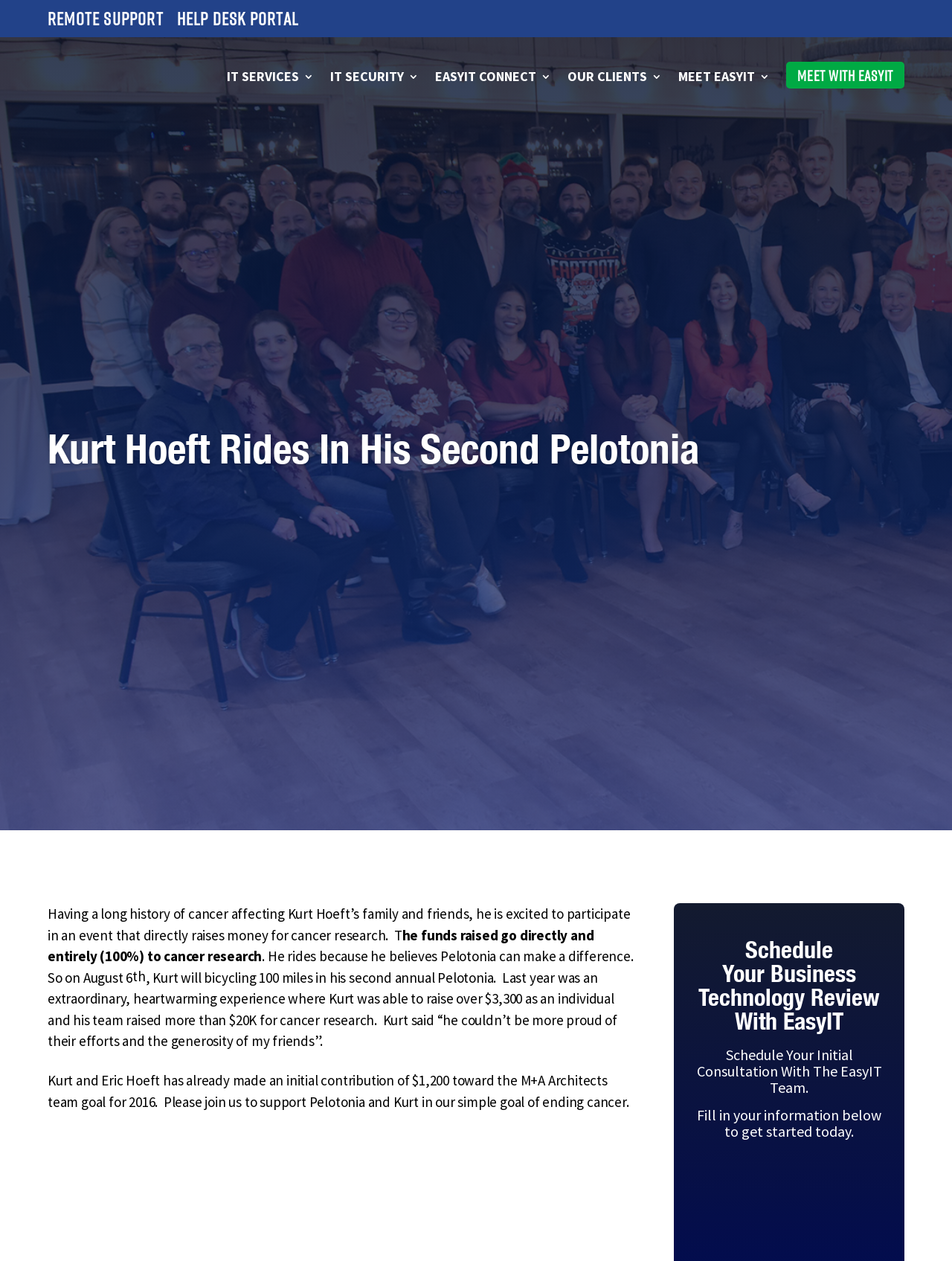What is the next step to schedule a business technology review with EasyIT?
Provide a detailed and extensive answer to the question.

According to the webpage content, to schedule a business technology review with EasyIT, one needs to fill in their information below, as mentioned in the section 'Schedule Your Business Technology Review With EasyIT'.